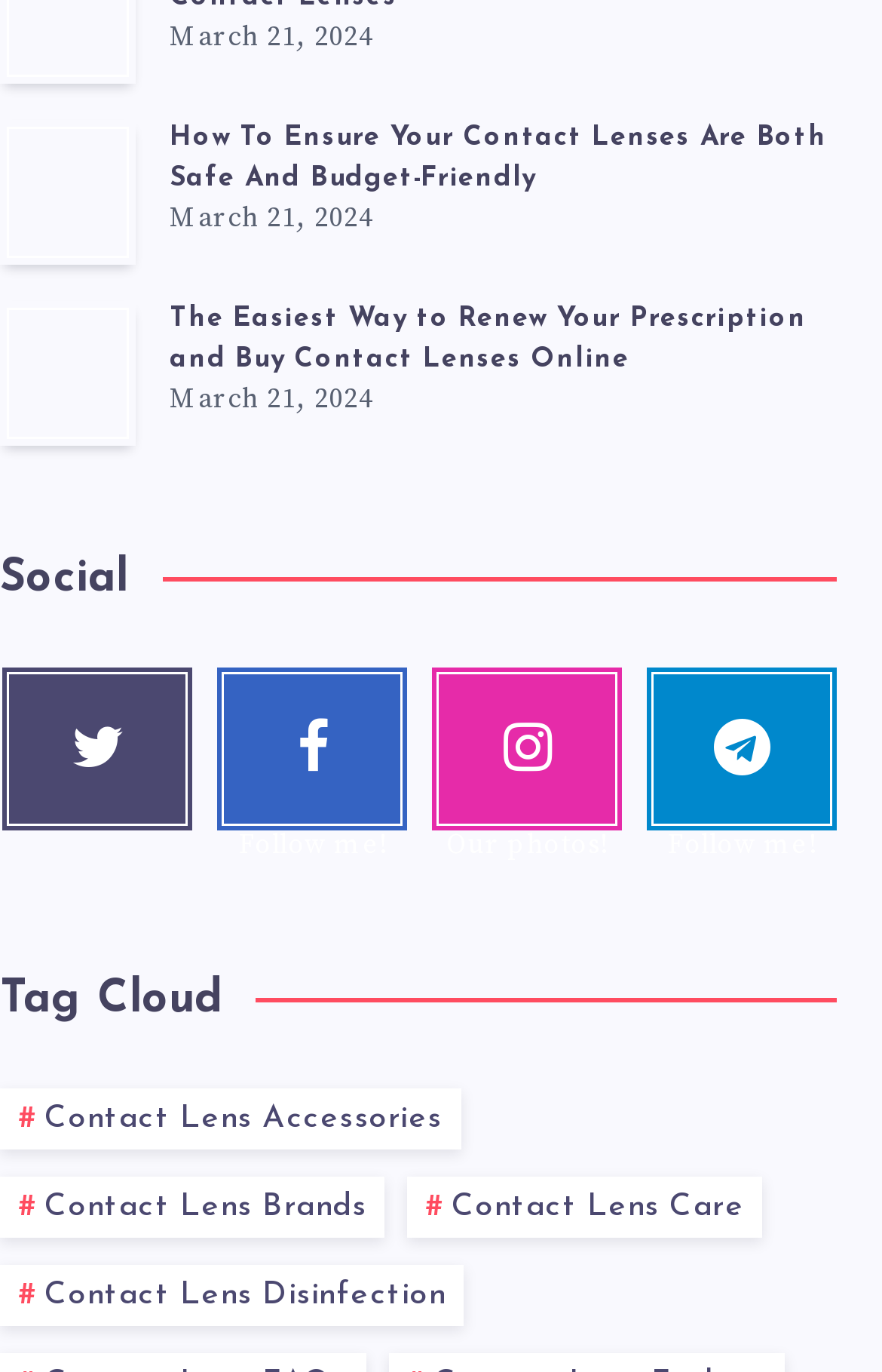Refer to the element description Telegram Follow me! and identify the corresponding bounding box in the screenshot. Format the coordinates as (top-left x, top-left y, bottom-right x, bottom-right y) with values in the range of 0 to 1.

[0.734, 0.487, 0.949, 0.605]